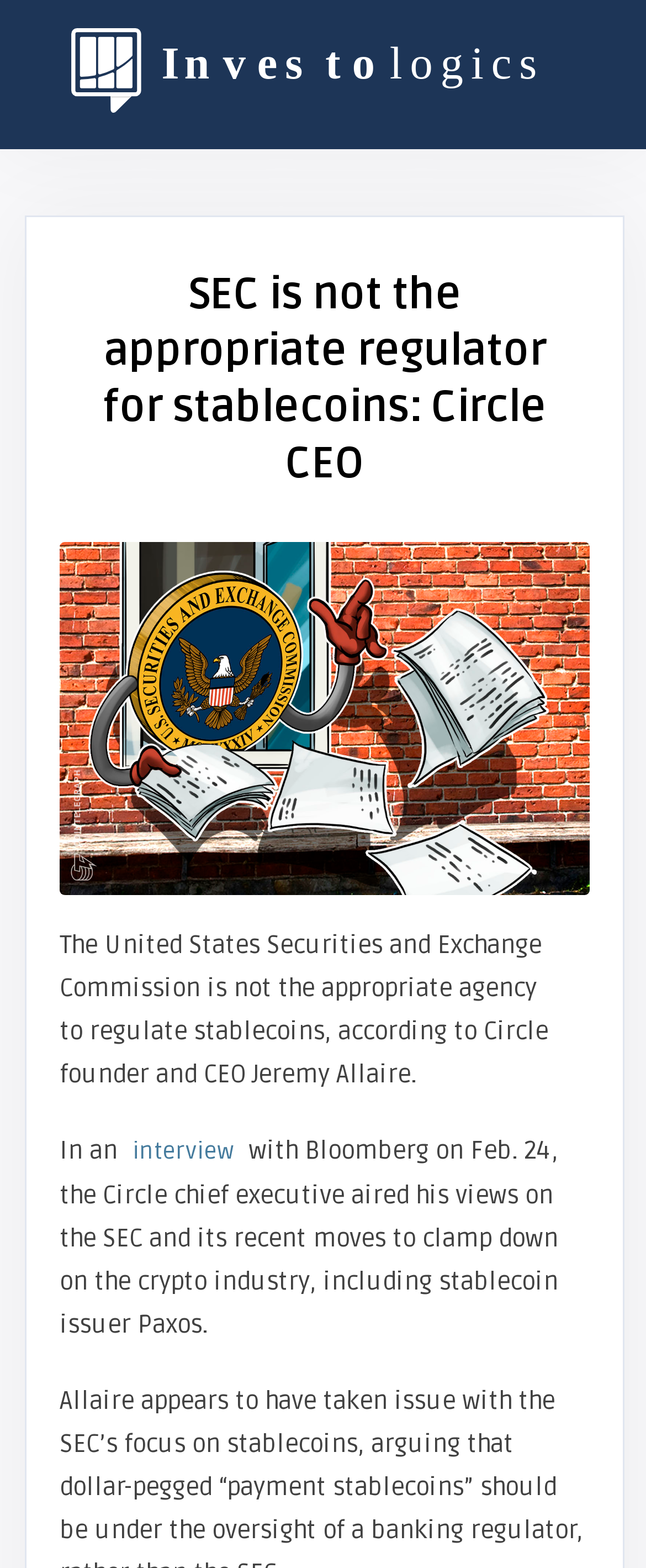Using the details in the image, give a detailed response to the question below:
Who is the CEO of Circle?

The answer can be found in the StaticText element that says 'according to Circle founder and CEO Jeremy Allaire.'